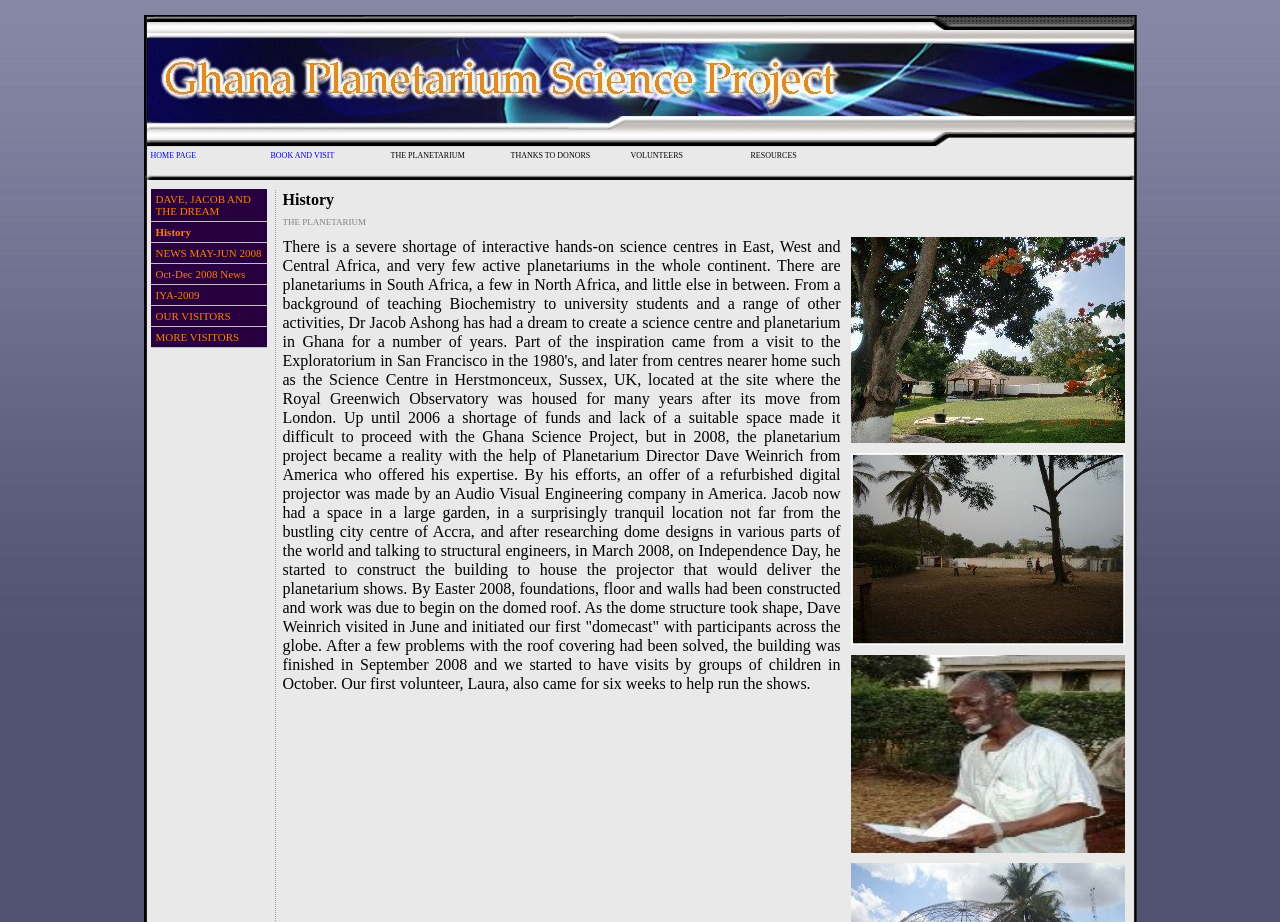When did the construction of the planetarium building start?
Respond with a short answer, either a single word or a phrase, based on the image.

March 2008